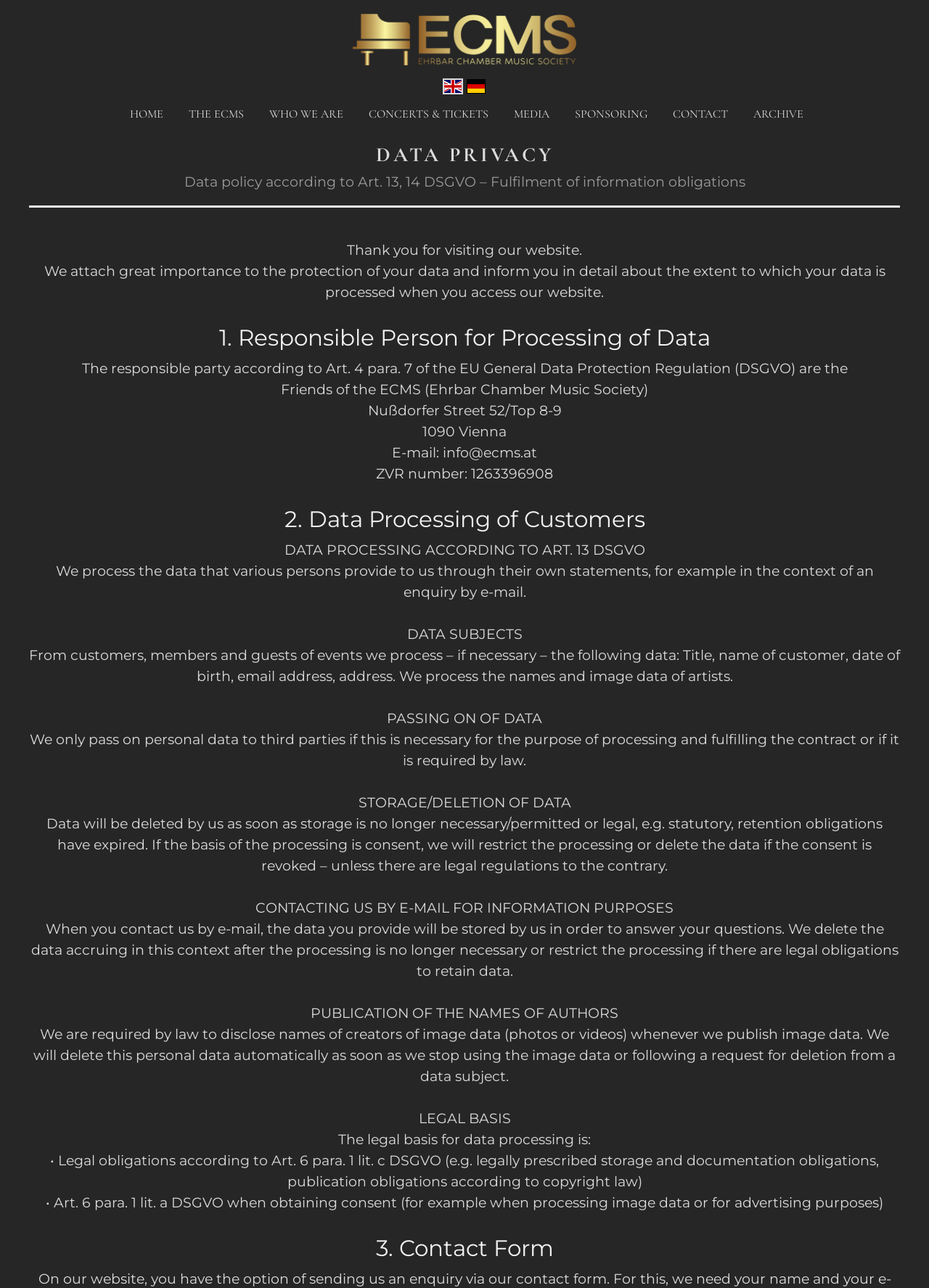Determine the bounding box coordinates of the clickable region to execute the instruction: "Click the English link". The coordinates should be four float numbers between 0 and 1, denoted as [left, top, right, bottom].

[0.475, 0.058, 0.5, 0.073]